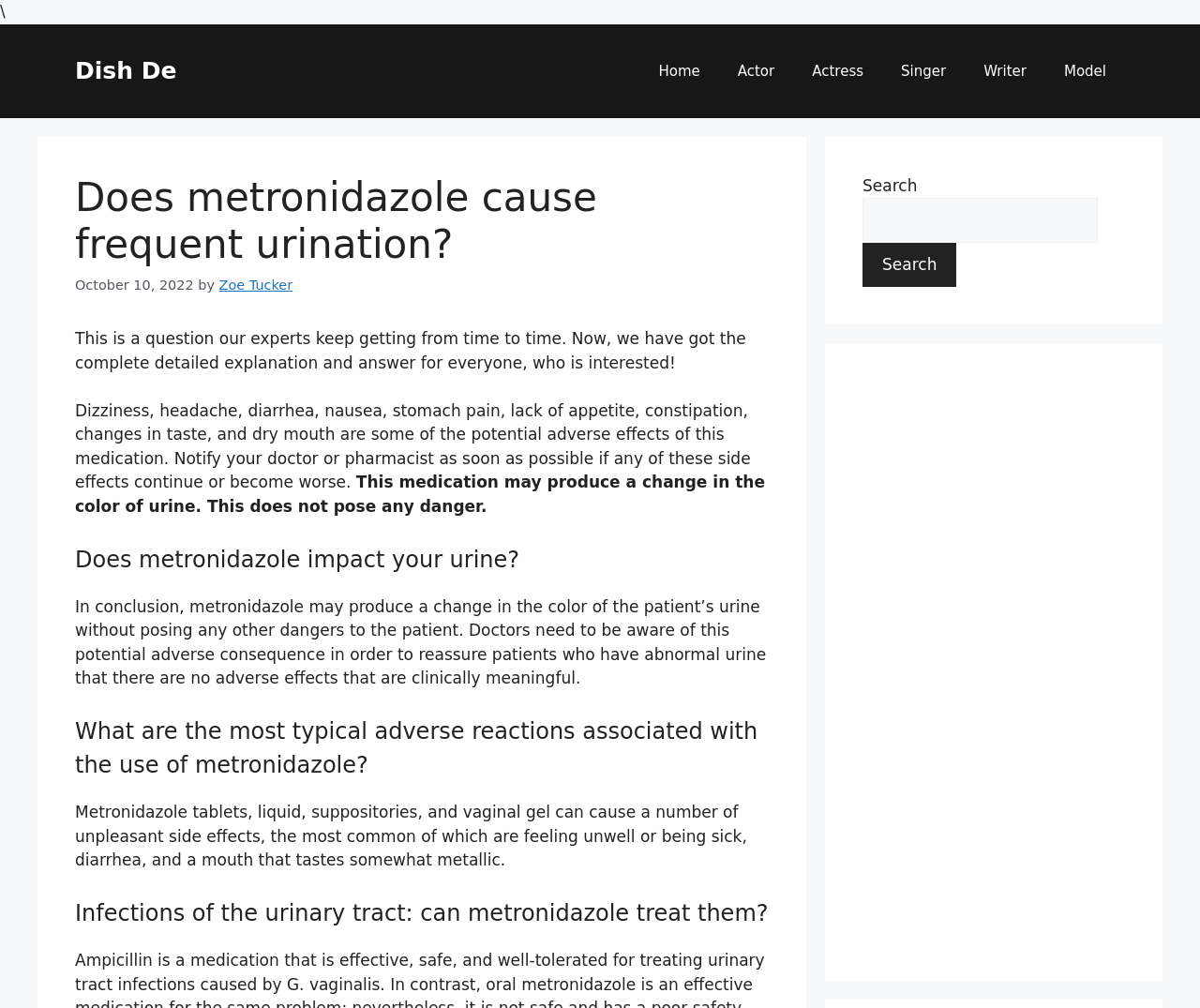Respond with a single word or phrase for the following question: 
What is the date of the article?

October 10, 2022